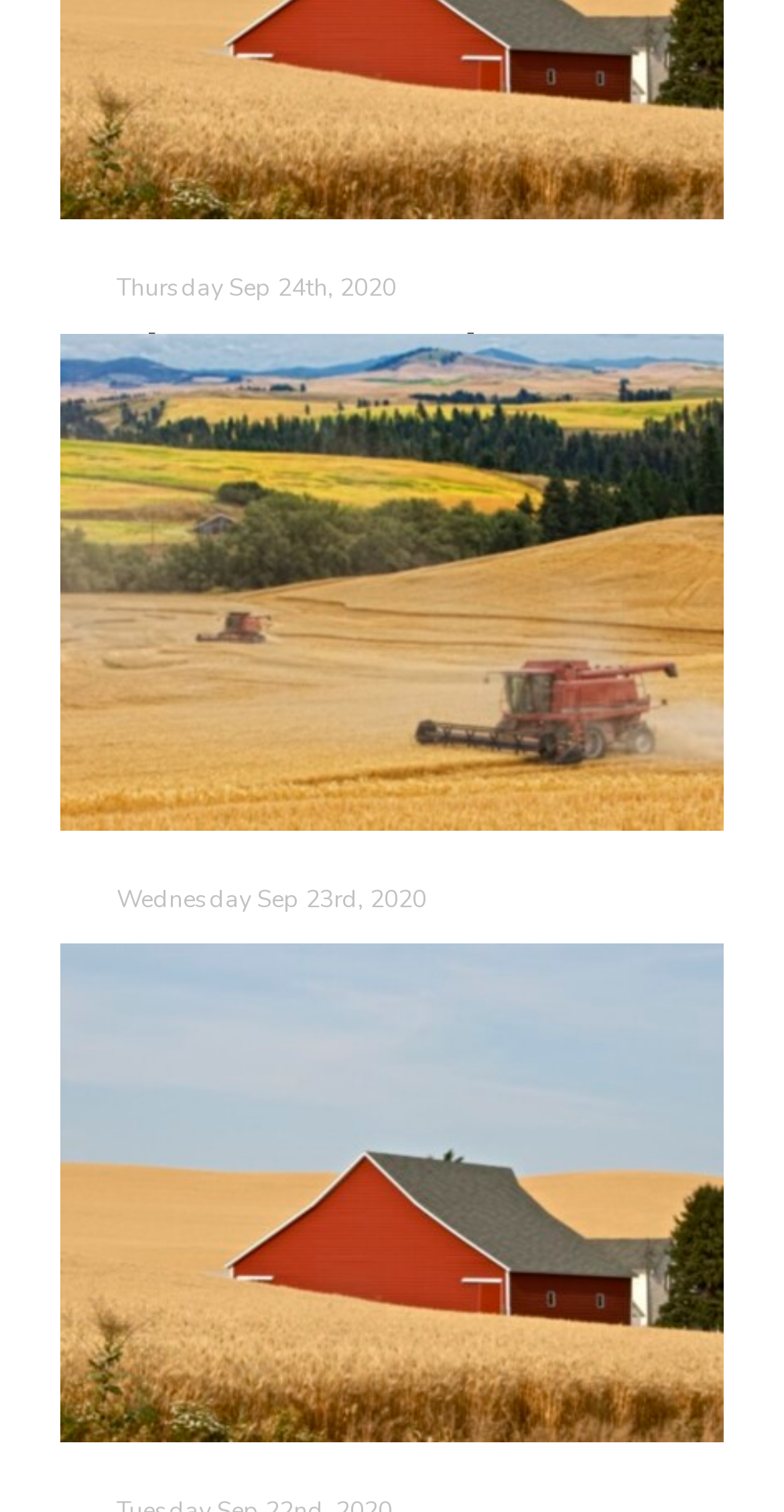Provide the bounding box coordinates for the area that should be clicked to complete the instruction: "Click on the link to read Washington State Farm Bureau Report".

[0.195, 0.384, 0.844, 0.407]